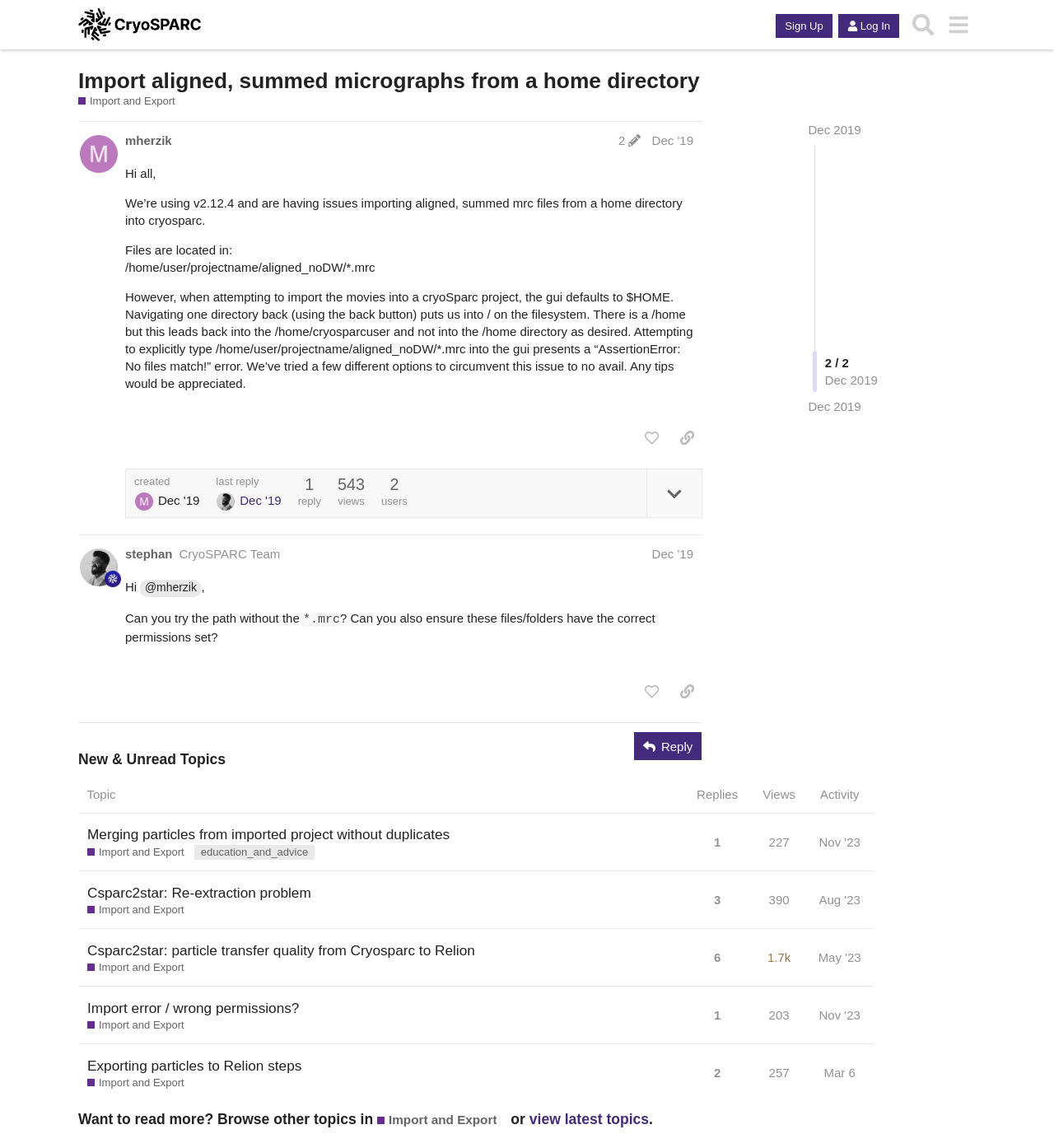Identify the bounding box coordinates of the element to click to follow this instruction: 'Reply to the post'. Ensure the coordinates are four float values between 0 and 1, provided as [left, top, right, bottom].

[0.602, 0.638, 0.666, 0.662]